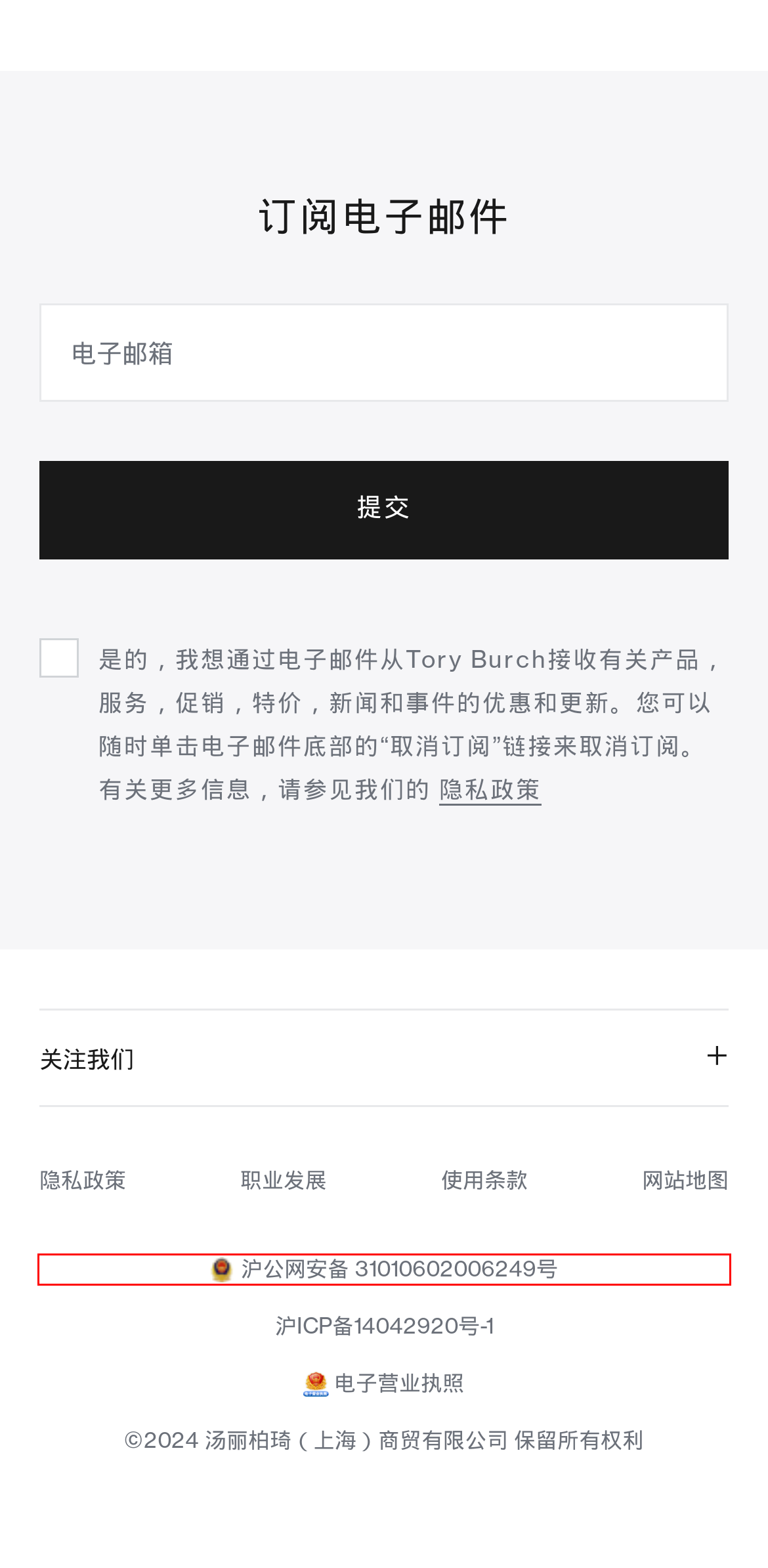Using the screenshot of a webpage with a red bounding box, pick the webpage description that most accurately represents the new webpage after the element inside the red box is clicked. Here are the candidates:
A. 时尚女鞋-品牌女鞋-汤丽柏琦Tory Burch中国官网
B. 【礼物】Kira 菱格形绗缝小号两用肩背包-卷云白-汤丽柏琦Tory Burch中国官网
C. 时尚包包-女士托特包-经典水桶包-汤丽柏琦Tory Burch中国官网
D. Tory Burch
E. 电子营业执照验照系统
F. 全国互联网安全管理平台
G. 【礼物】Kira 菱格形绗缝小号两用肩背包-梨绿色-汤丽柏琦Tory Burch中国官网
H. 【礼物】Kira 菱格形绗缝小号两用肩背包-黑色-汤丽柏琦Tory Burch中国官网

F